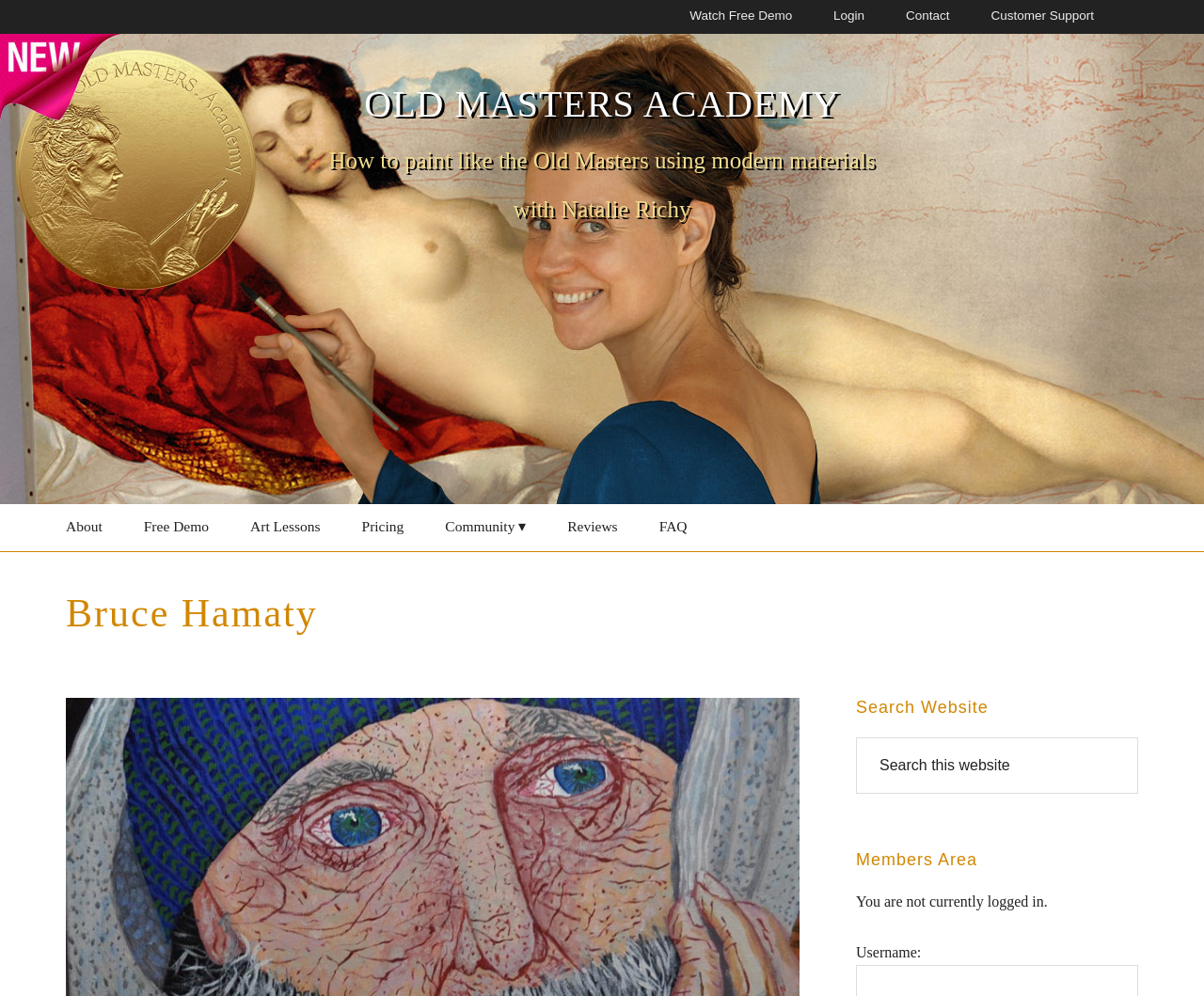Provide a comprehensive description of the webpage.

The webpage is about Bruce Hamaty and the Old Masters Academy. At the top, there are three "skip to" links, allowing users to navigate to the main content, primary sidebar, or footer. Below these links, there is a secondary navigation menu with four links: "Watch Free Demo", "Login", "Contact", and "Customer Support". 

To the right of the navigation menu, there is a prominent link to "OLD MASTERS ACADEMY" and a static text describing how to paint like the Old Masters using modern materials. 

Below this section, there are seven links: "About", "Free Demo", "Art Lessons", "Pricing", "Community", "Reviews", and "FAQ". These links are arranged horizontally and are likely part of the main menu.

On the left side of the page, there is a heading with the name "Bruce Hamaty". Below this heading, there is a primary sidebar section with several elements. At the top of this section, there is a heading "Primary Sidebar". Below this heading, there is a search bar with a label "Search this website" and a search button. 

Further down in the primary sidebar, there is a section titled "Members Area". This section displays a message indicating that the user is not currently logged in, followed by a username input field.